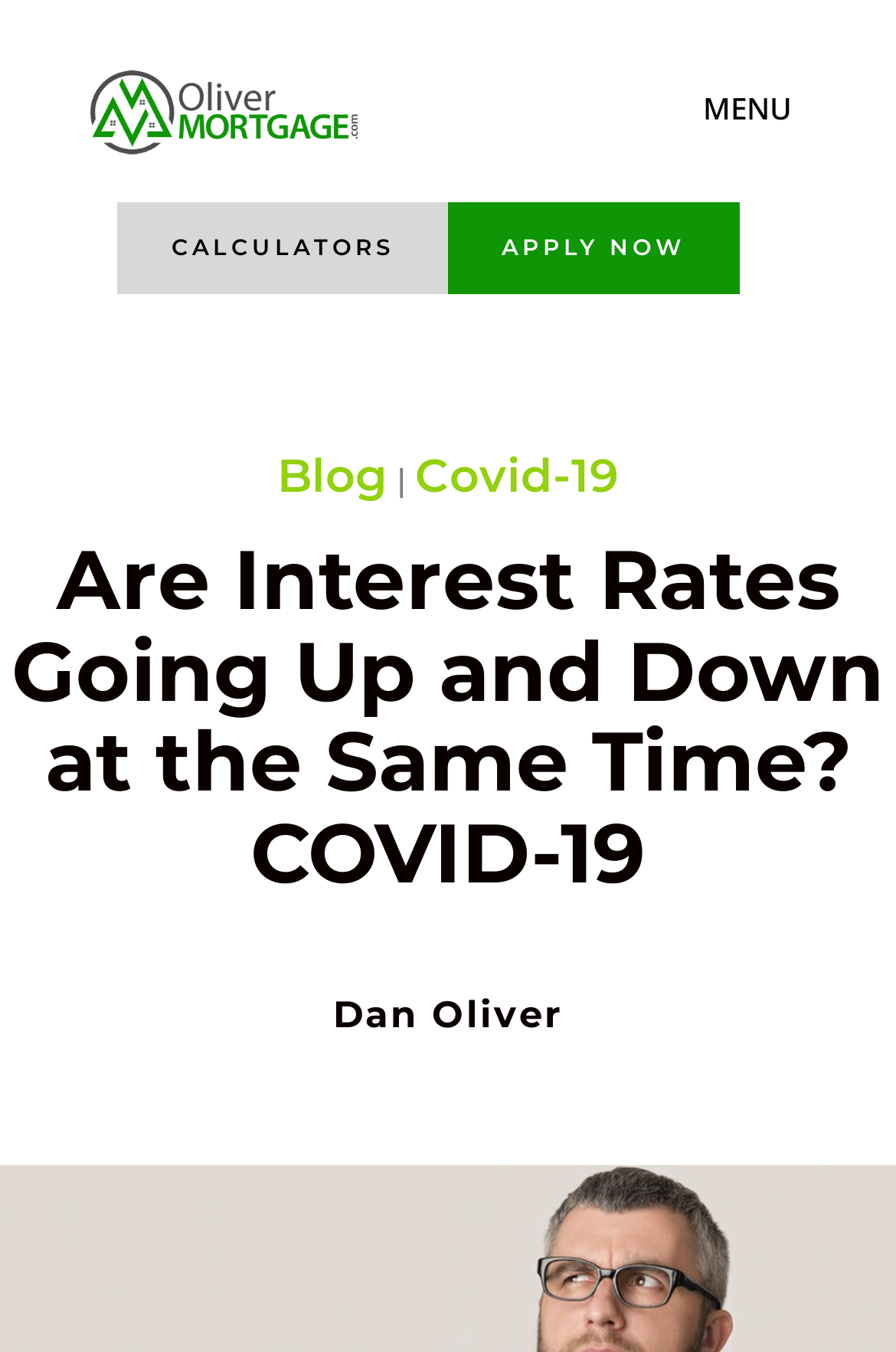Determine the main text heading of the webpage and provide its content.

Are Interest Rates Going Up and Down at the Same Time? COVID-19